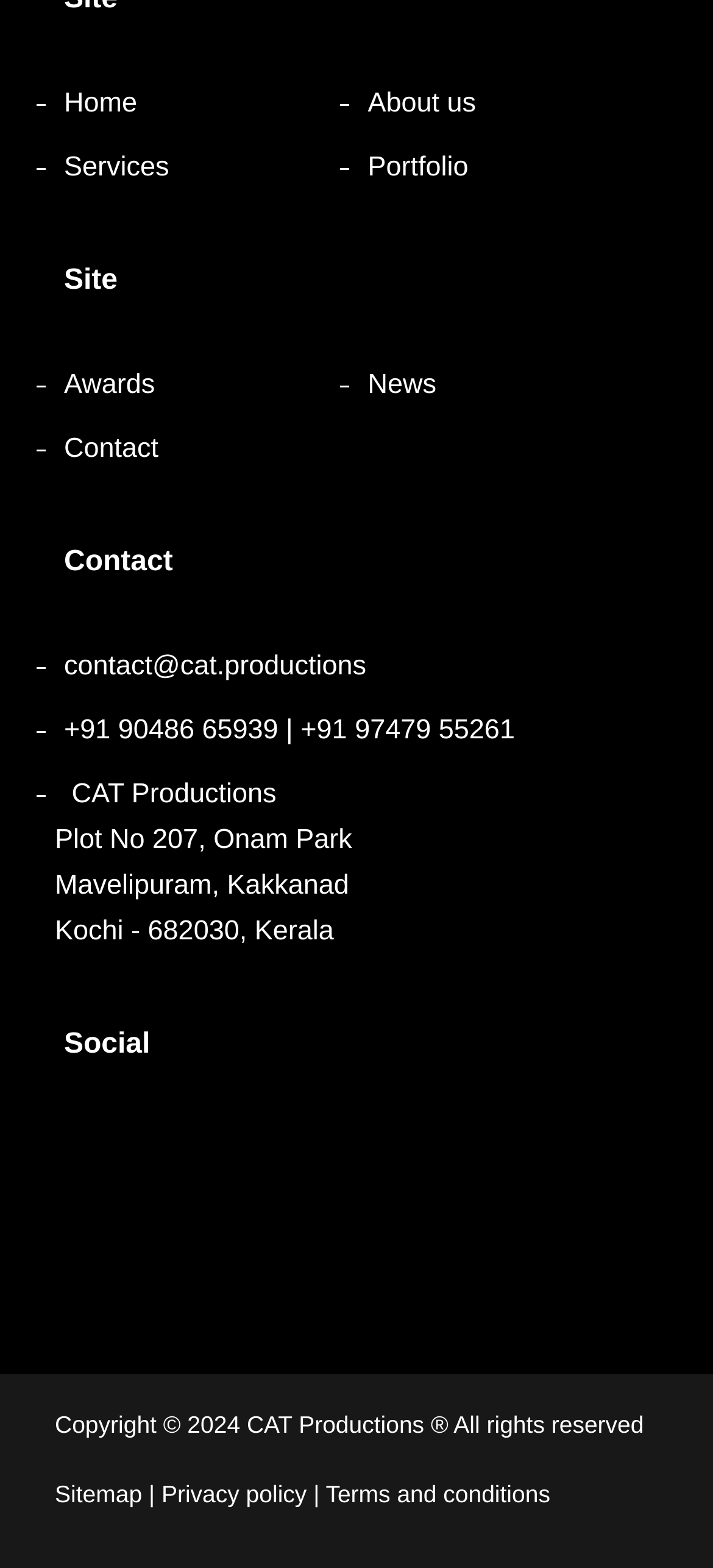Pinpoint the bounding box coordinates of the area that must be clicked to complete this instruction: "contact us".

[0.09, 0.276, 0.222, 0.296]